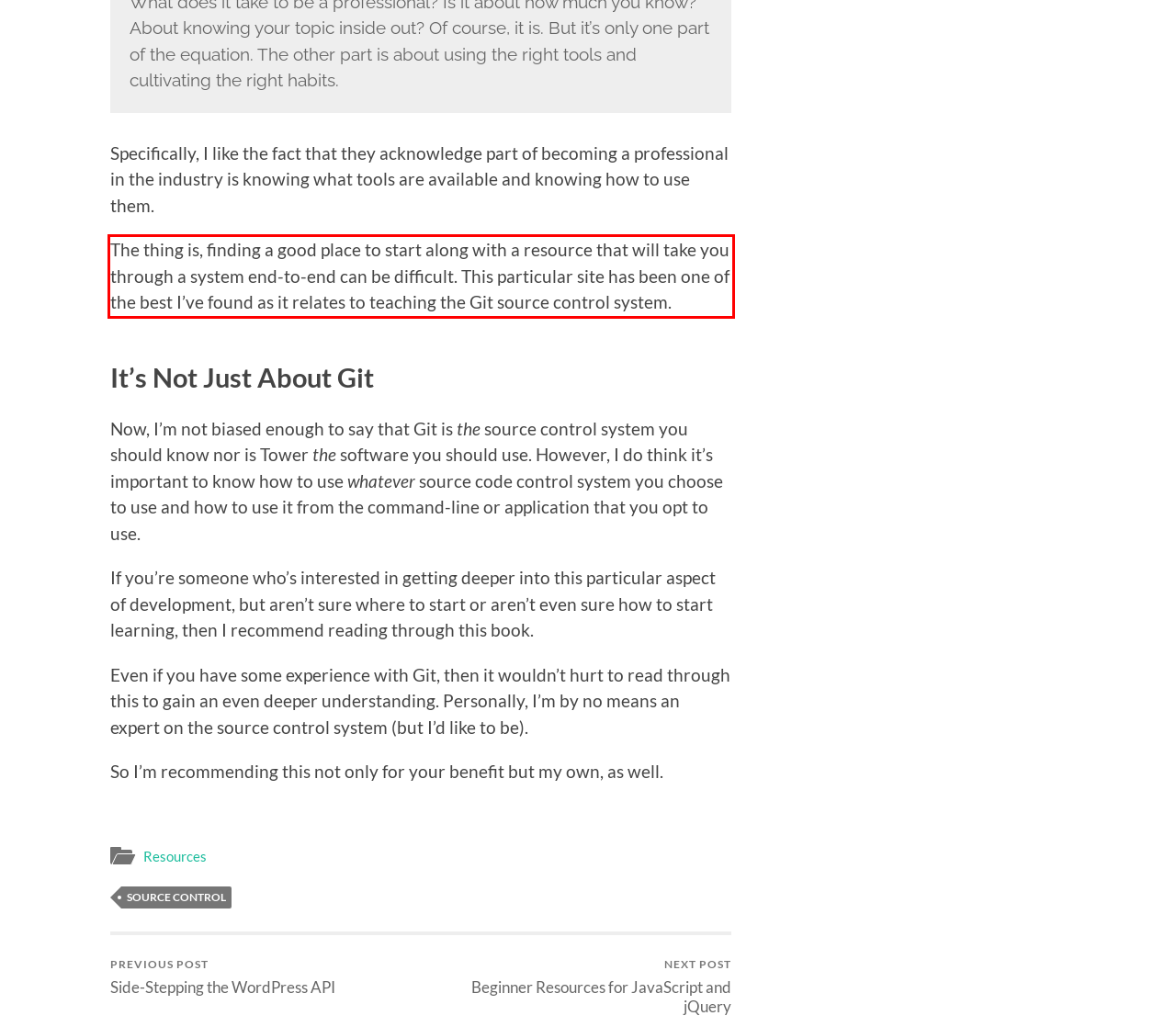Analyze the screenshot of the webpage and extract the text from the UI element that is inside the red bounding box.

The thing is, finding a good place to start along with a resource that will take you through a system end-to-end can be difficult. This particular site has been one of the best I’ve found as it relates to teaching the Git source control system.